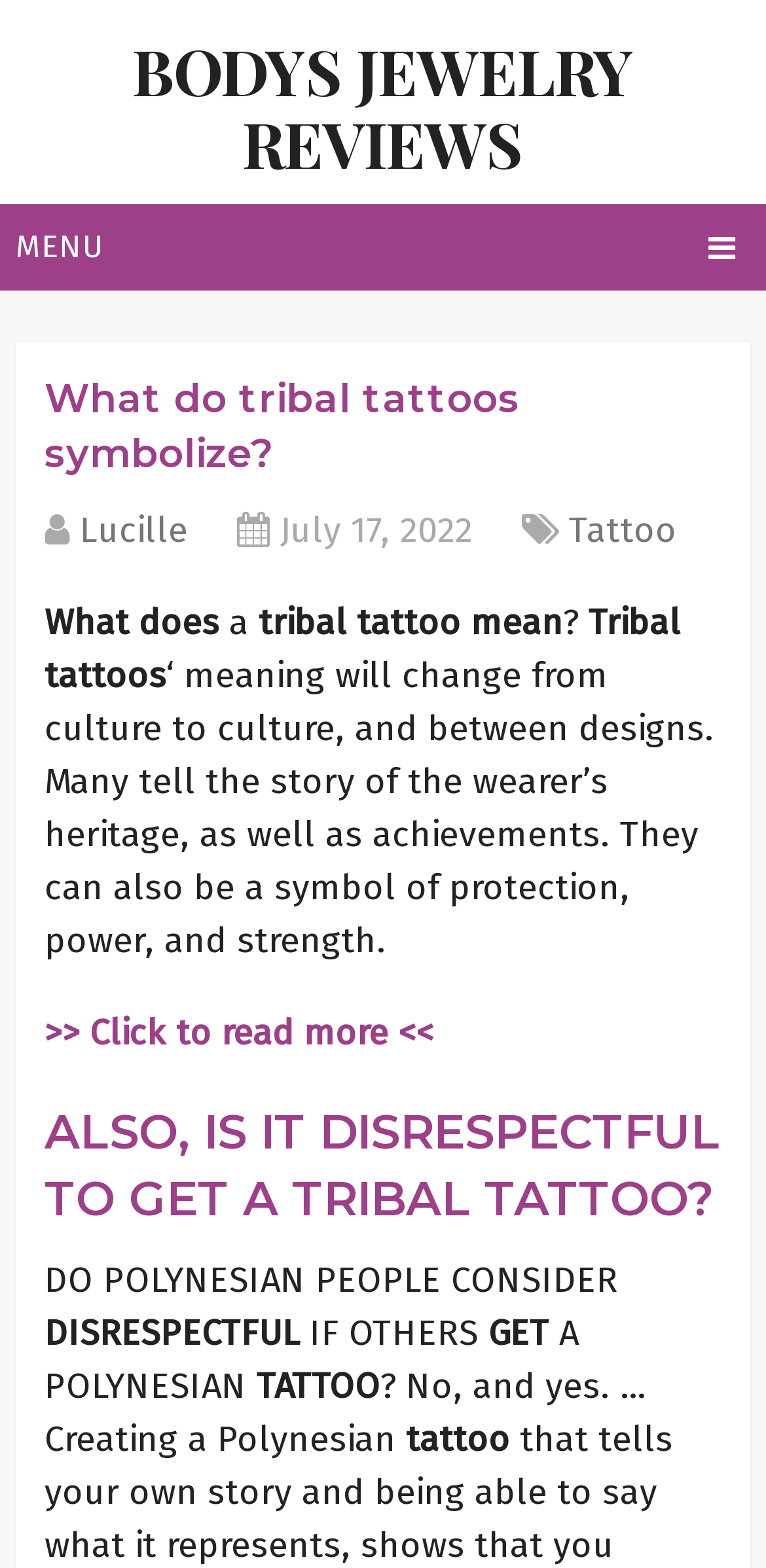Answer the question in a single word or phrase:
What is the tone of the webpage?

Informative